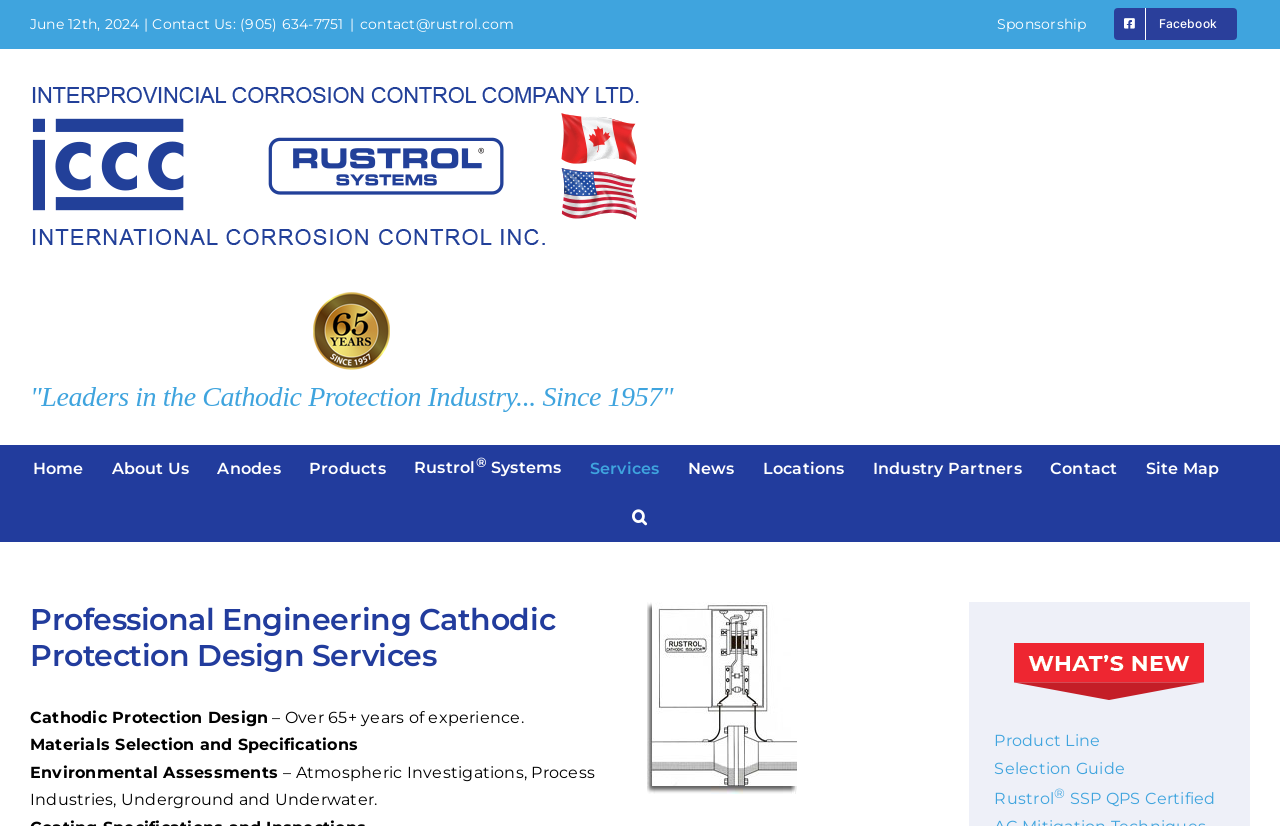What is the company's experience in the industry?
Look at the image and answer the question using a single word or phrase.

Over 65+ years